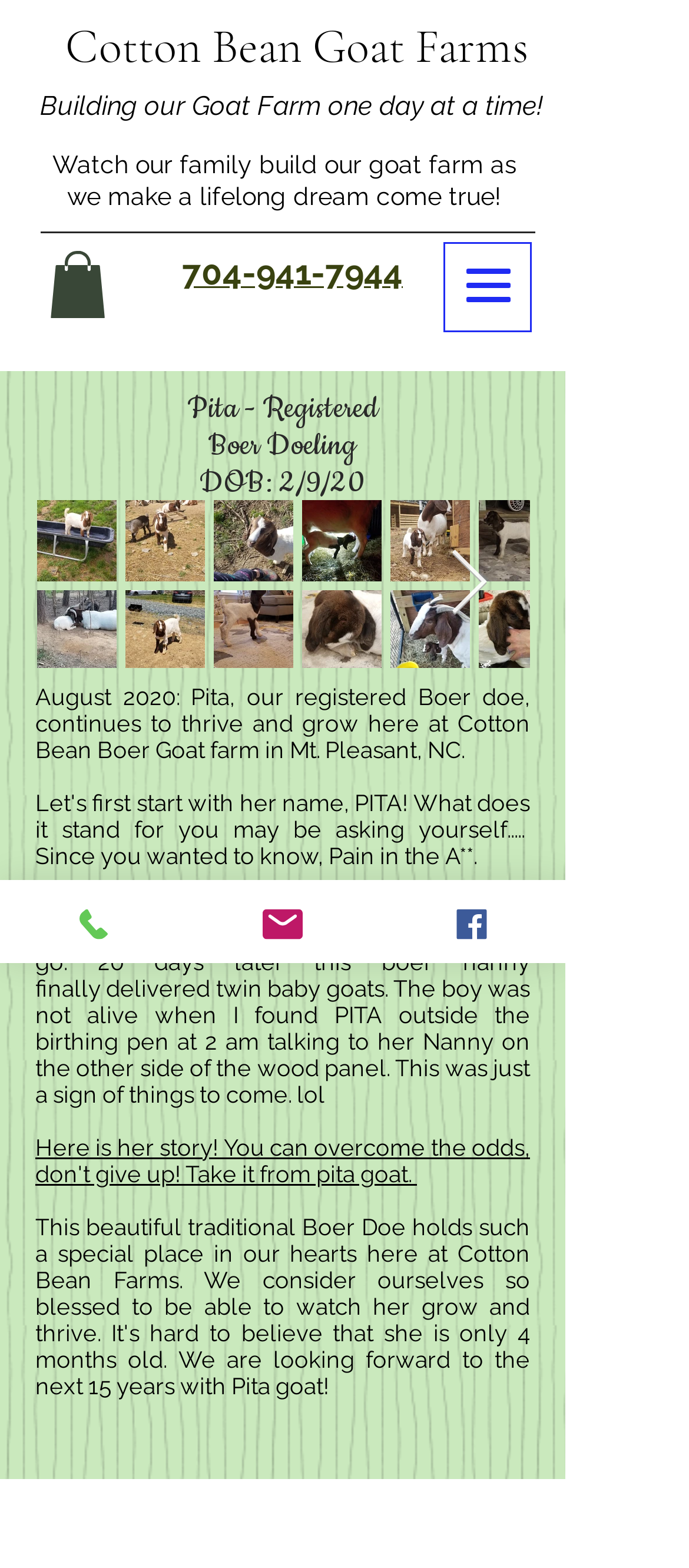Provide a brief response to the question using a single word or phrase: 
How old was Pita when her story was written?

4 months